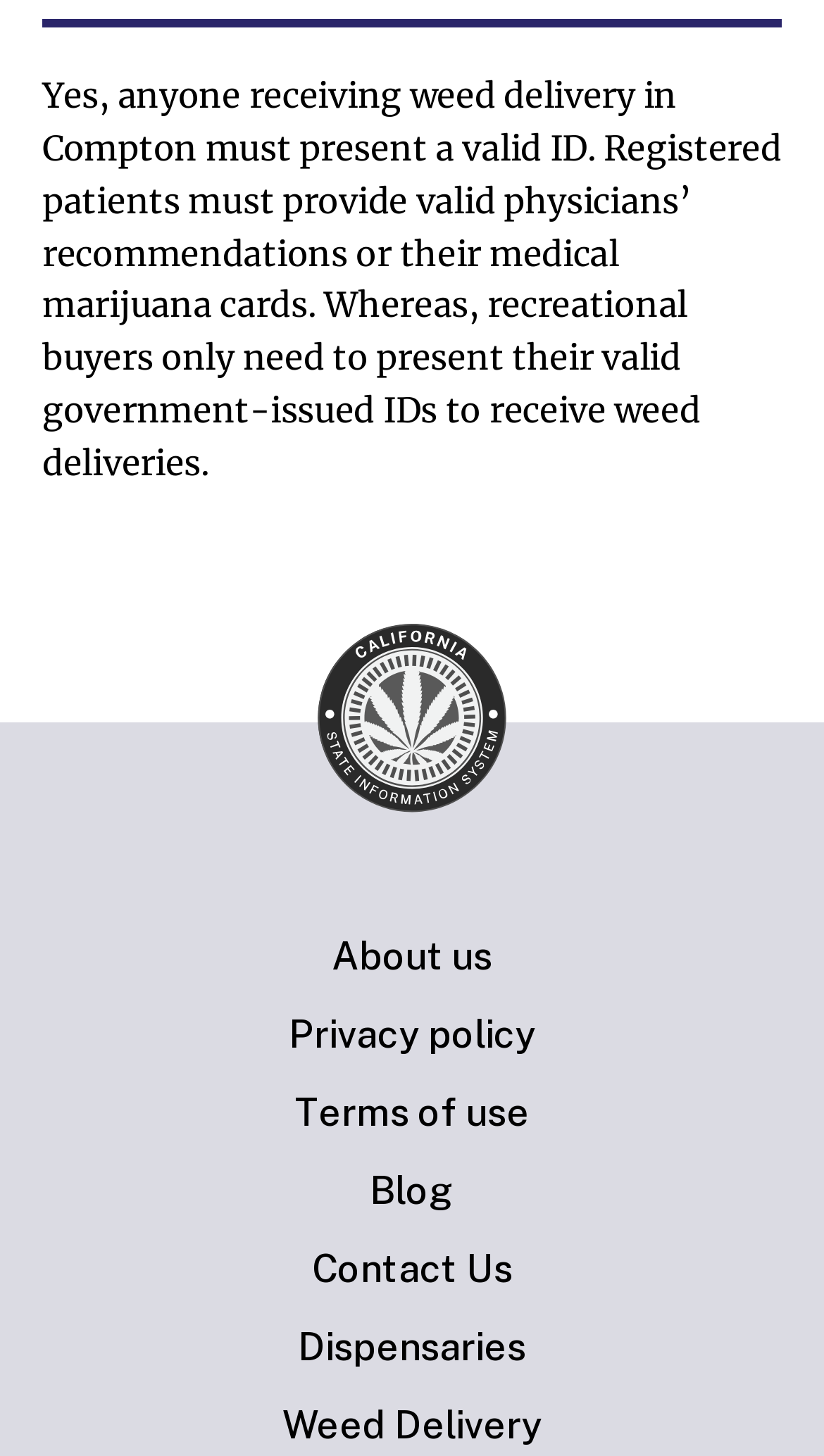How many links are in the footer?
Relying on the image, give a concise answer in one word or a brief phrase.

7